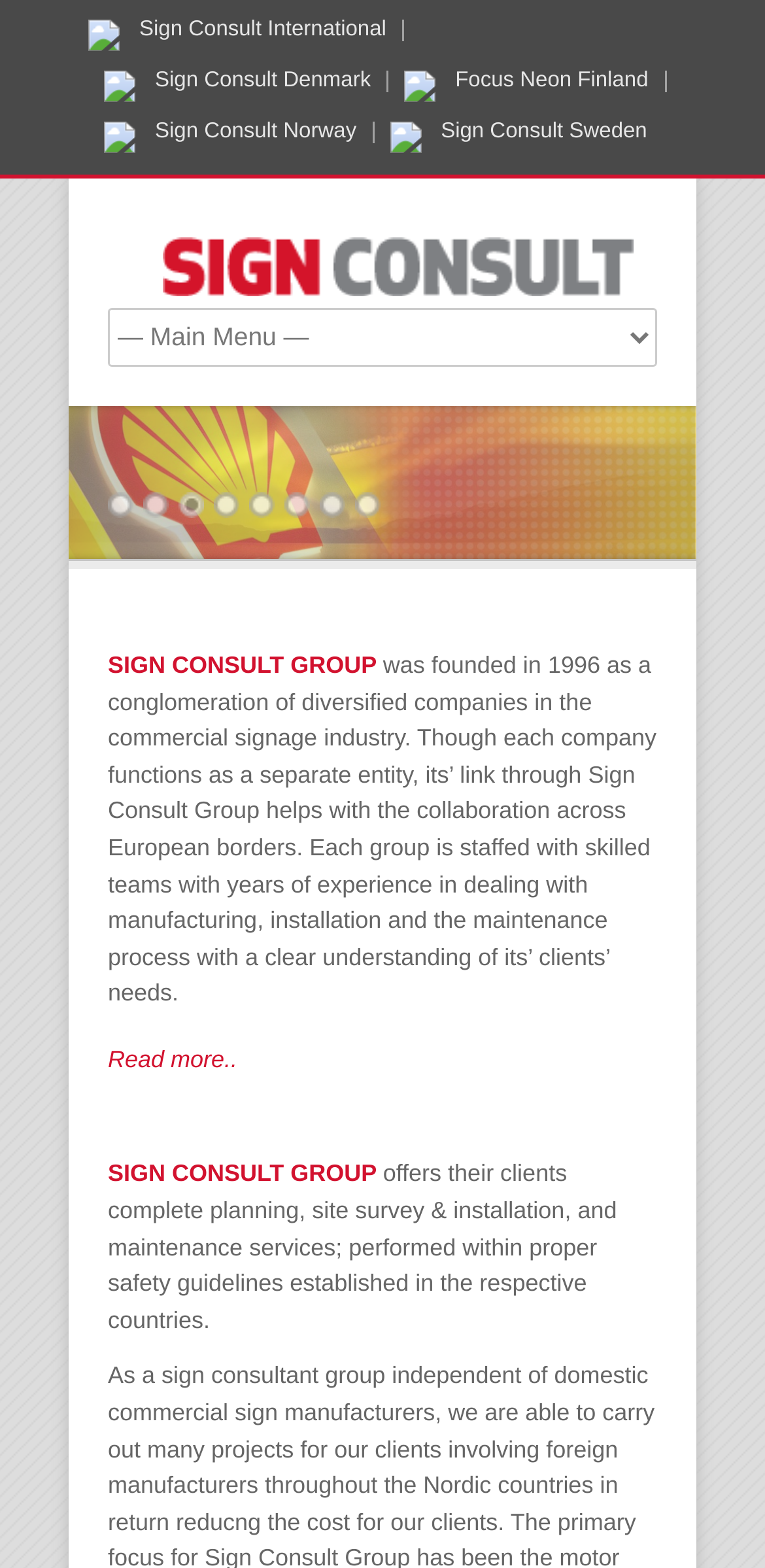Find the bounding box coordinates for the UI element that matches this description: "Sign Consult International".

[0.115, 0.013, 0.528, 0.026]